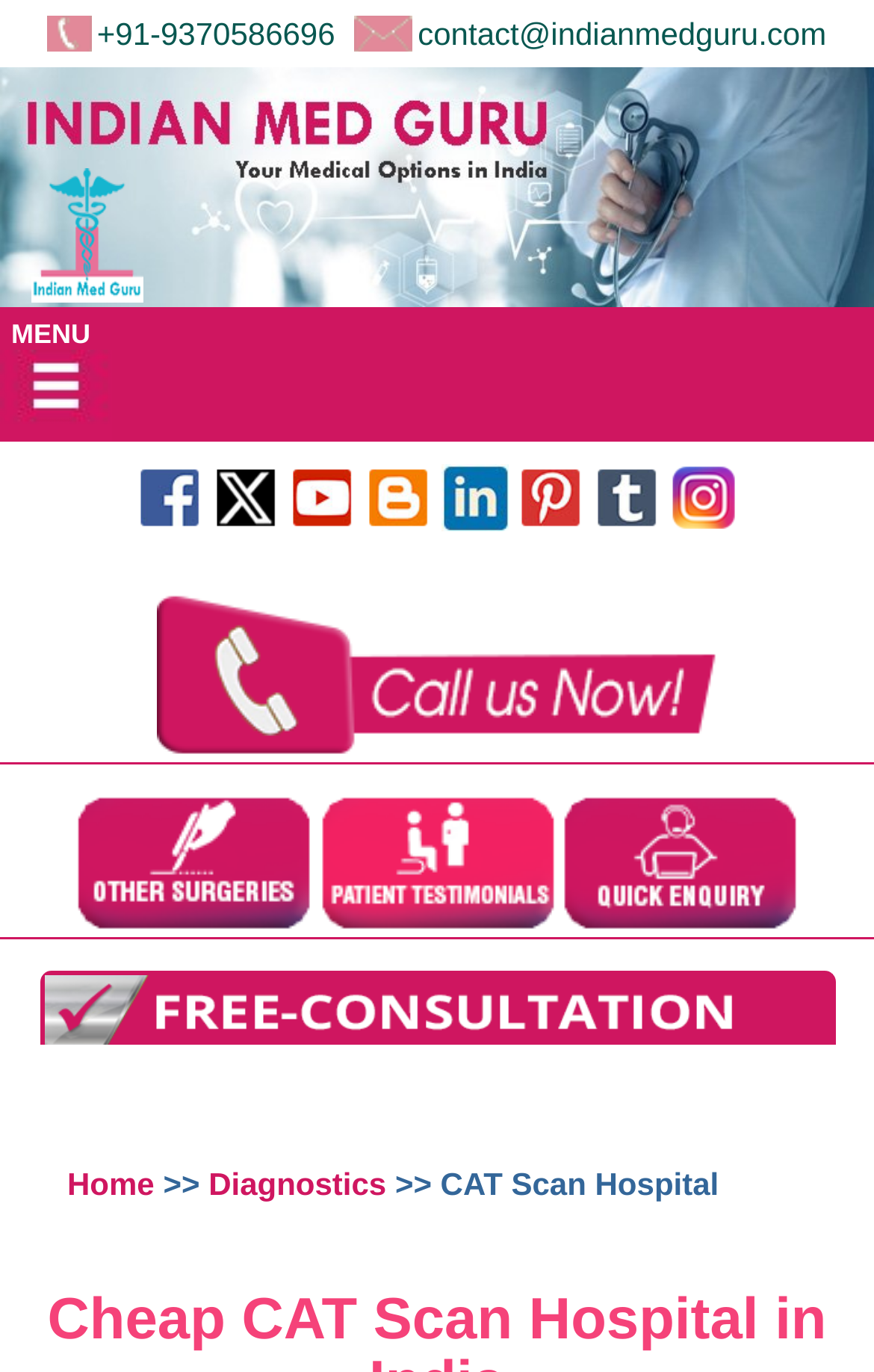What is the phone number to contact?
Please respond to the question with a detailed and thorough explanation.

The phone number to contact is located at the top of the webpage, next to the 'contact@indianmedguru.com' email address, and is '+91-9370586696'.